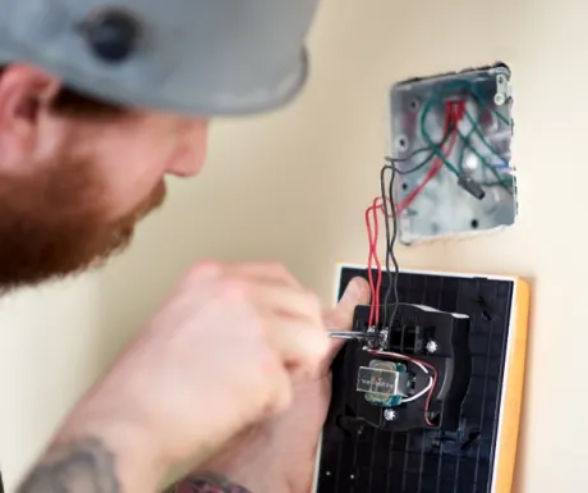Detail every visible element in the image extensively.

In this image, a skilled electrician is focused intently on installing wiring in a residential setting. He is seen in profile, wearing a safety helmet and using a screwdriver to connect wires to a black wall plate. The plate is positioned on a wall next to an electrical box that houses various colored wires, indicating active electrical work. The image highlights the electrician's expertise and emphasizes the meticulous nature of electrical installation. This scene captures the essence of professional electrical contracting, showcasing the attention to detail required for safe and effective installation.